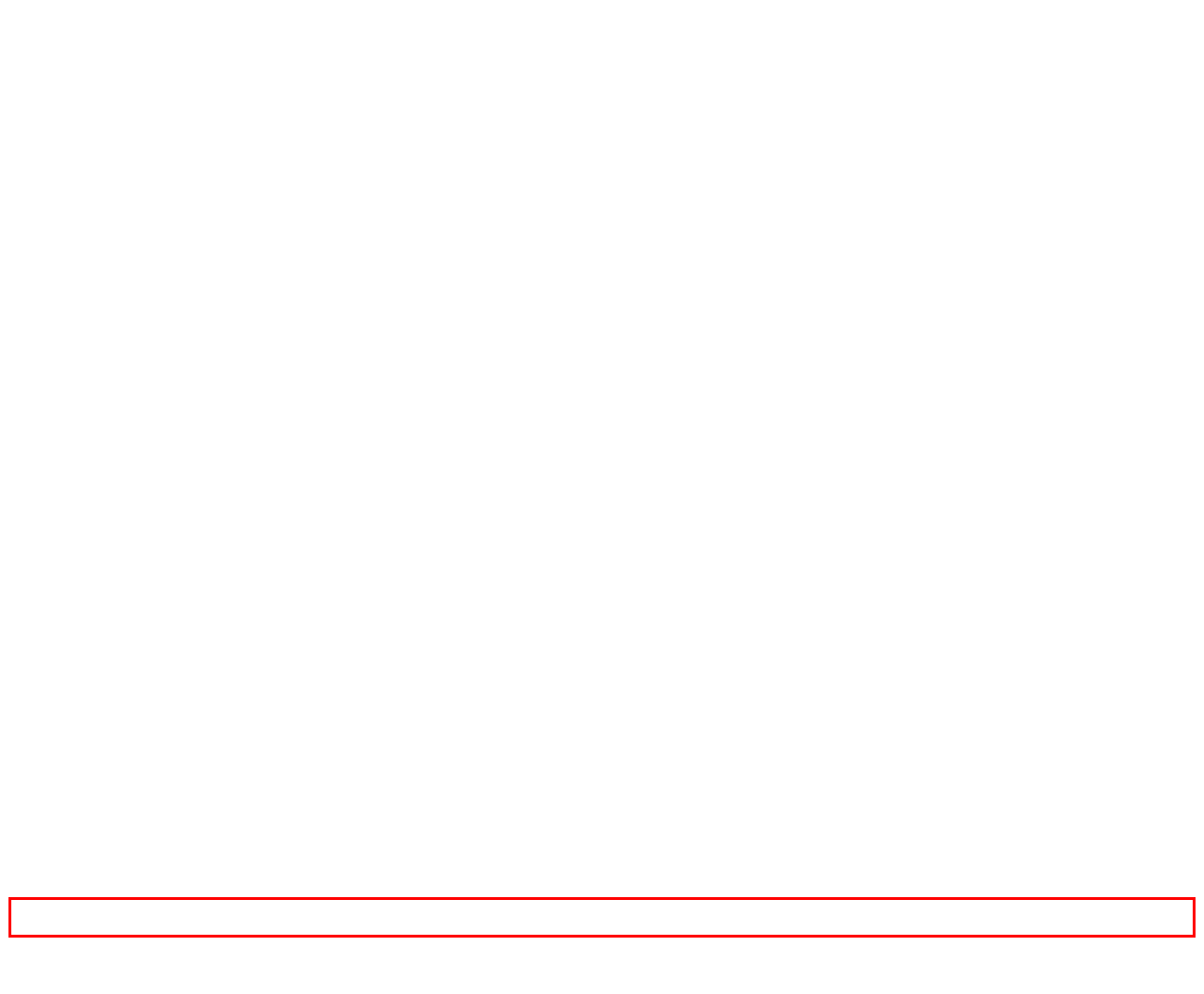Observe the screenshot of the webpage, locate the red bounding box, and extract the text content within it.

Copyright © 2018 School of Electronic Information and Communications, Huazhong University of Science and Technology. All Rights Reserved Add: No. 1037 Luoyu Road, Hongshan District, Wuhan City, Hubei Province, P.R. China 430074